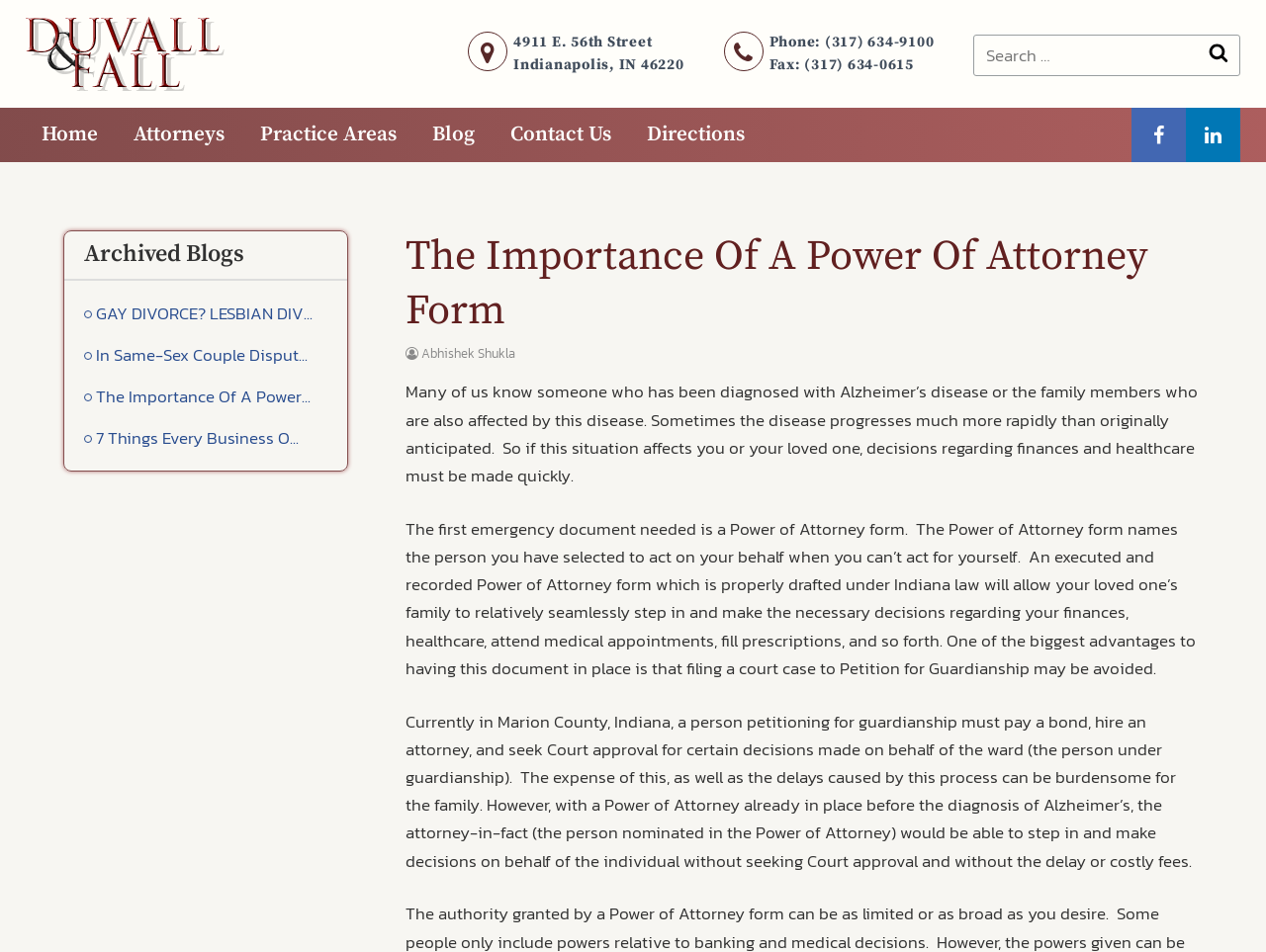What is the address of Duvall Fall?
Answer with a single word or short phrase according to what you see in the image.

4911 E. 56th Street, Indianapolis, IN 46220